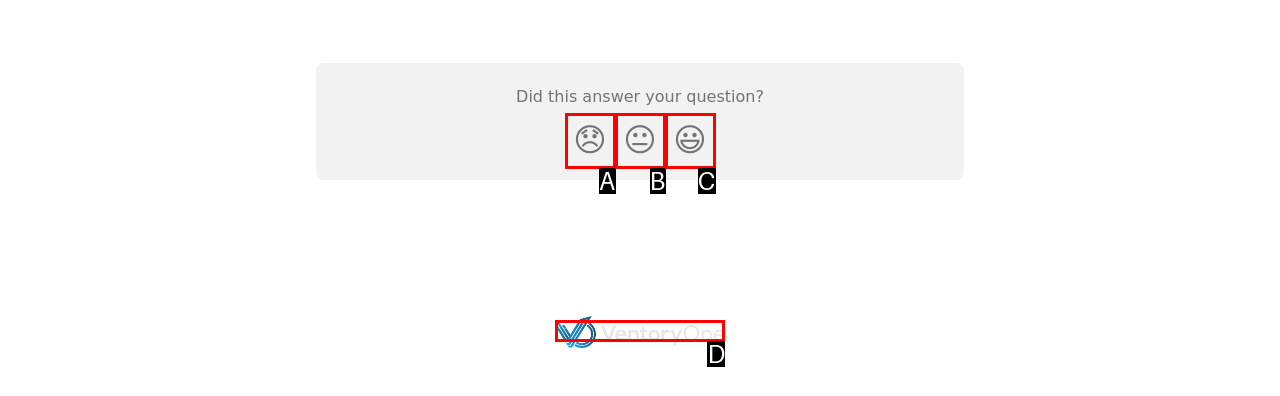Given the description: alt="Ventory One Help Center", select the HTML element that matches it best. Reply with the letter of the chosen option directly.

D